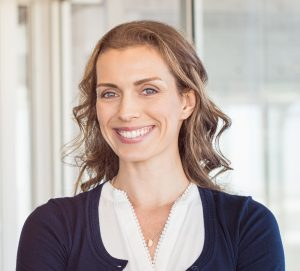Is the image related to medical business planning?
Refer to the image and offer an in-depth and detailed answer to the question.

The caption states that the image aligns with the surrounding content about medical and spa business planning, emphasizing the importance of a well-prepared business strategy for success, indicating a clear connection to medical business planning.